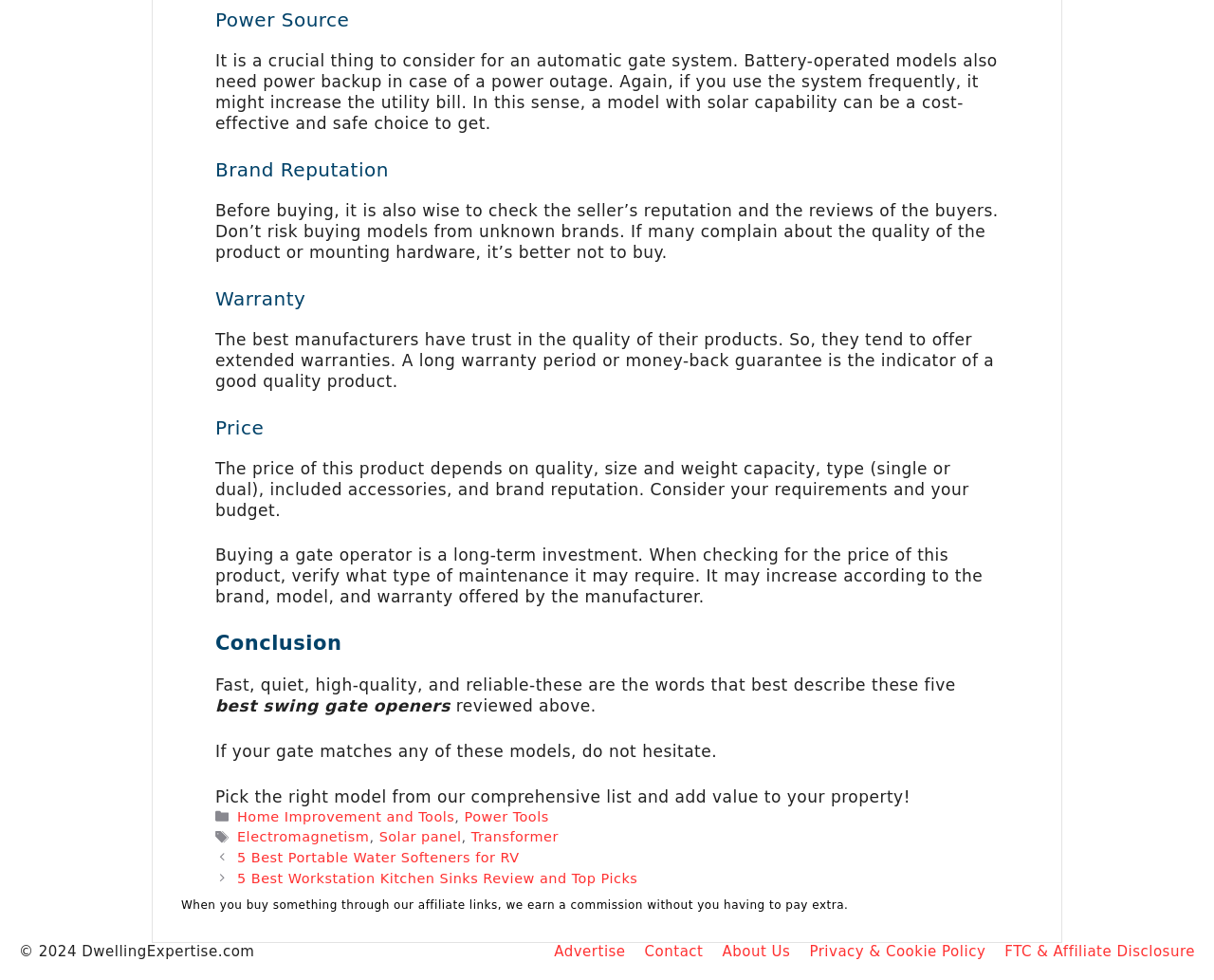Using the element description: "Privacy & Cookie Policy", determine the bounding box coordinates. The coordinates should be in the format [left, top, right, bottom], with values between 0 and 1.

[0.667, 0.737, 0.812, 0.755]